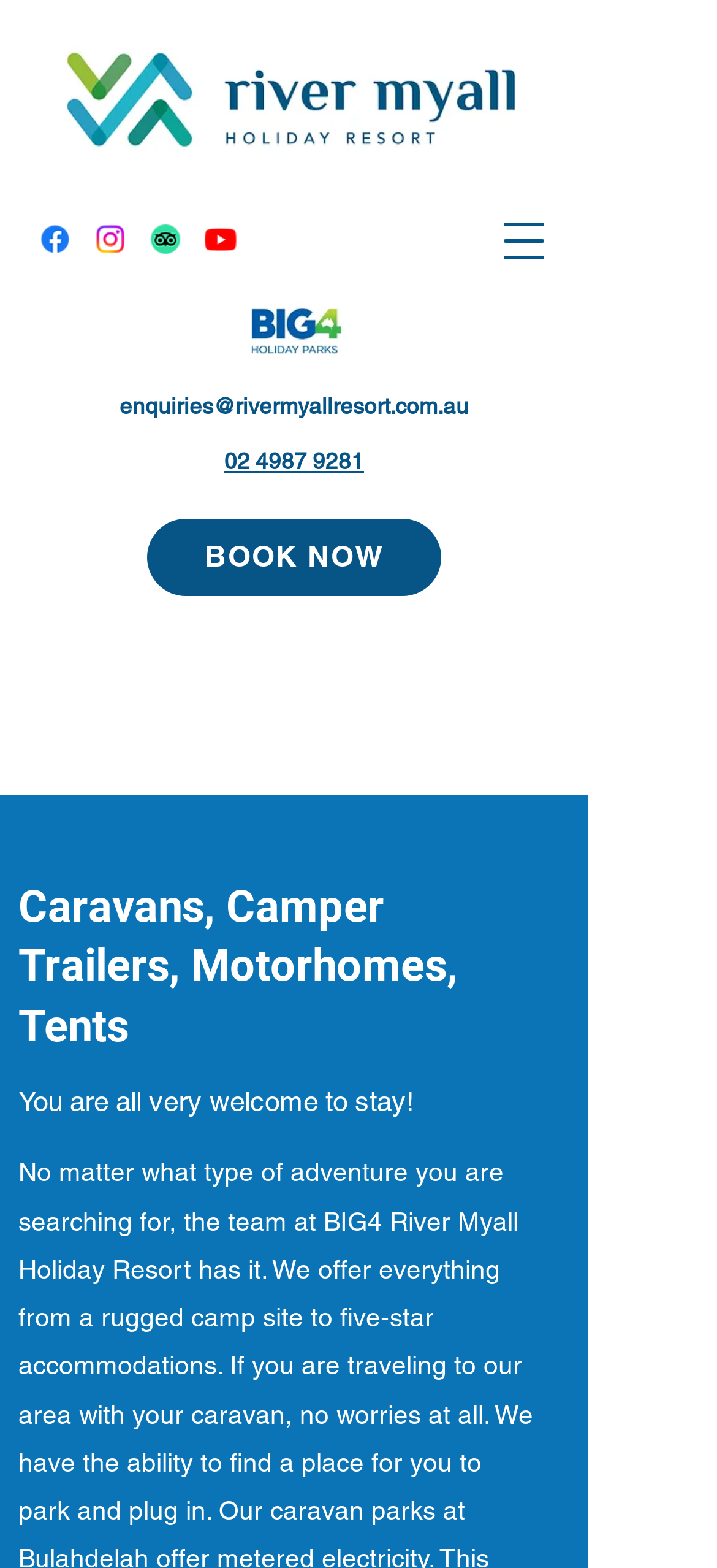Locate the bounding box coordinates of the element that needs to be clicked to carry out the instruction: "Call 02 4987 9281". The coordinates should be given as four float numbers ranging from 0 to 1, i.e., [left, top, right, bottom].

[0.313, 0.287, 0.508, 0.303]